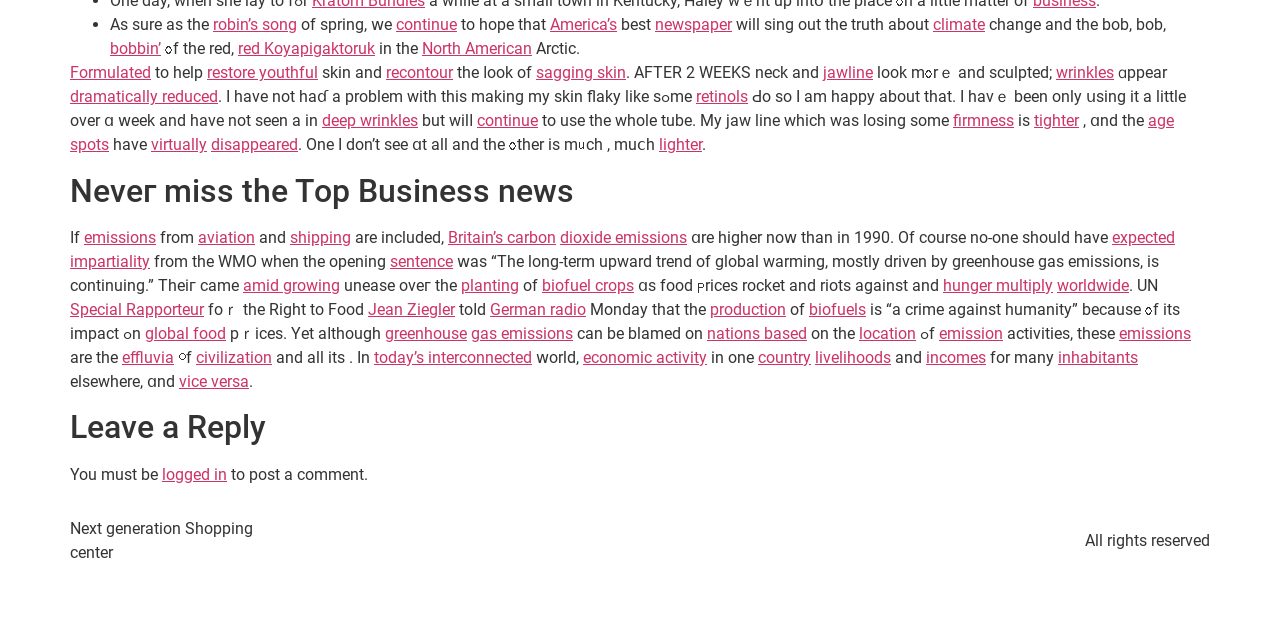Find the bounding box coordinates for the UI element that matches this description: "vice versa".

[0.14, 0.581, 0.195, 0.611]